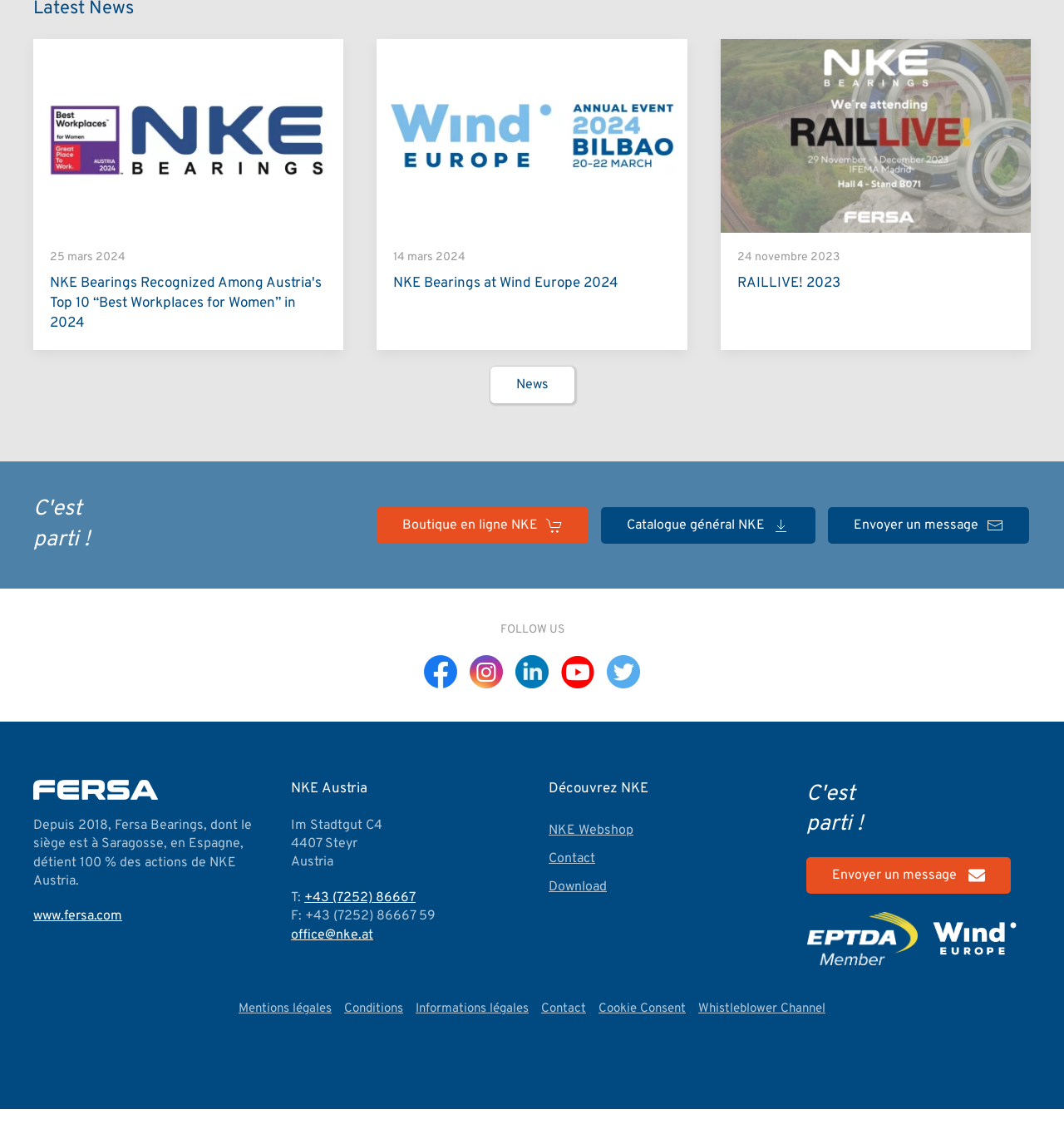Identify the bounding box coordinates of the region I need to click to complete this instruction: "View 'Mentions légales'".

[0.224, 0.886, 0.312, 0.901]